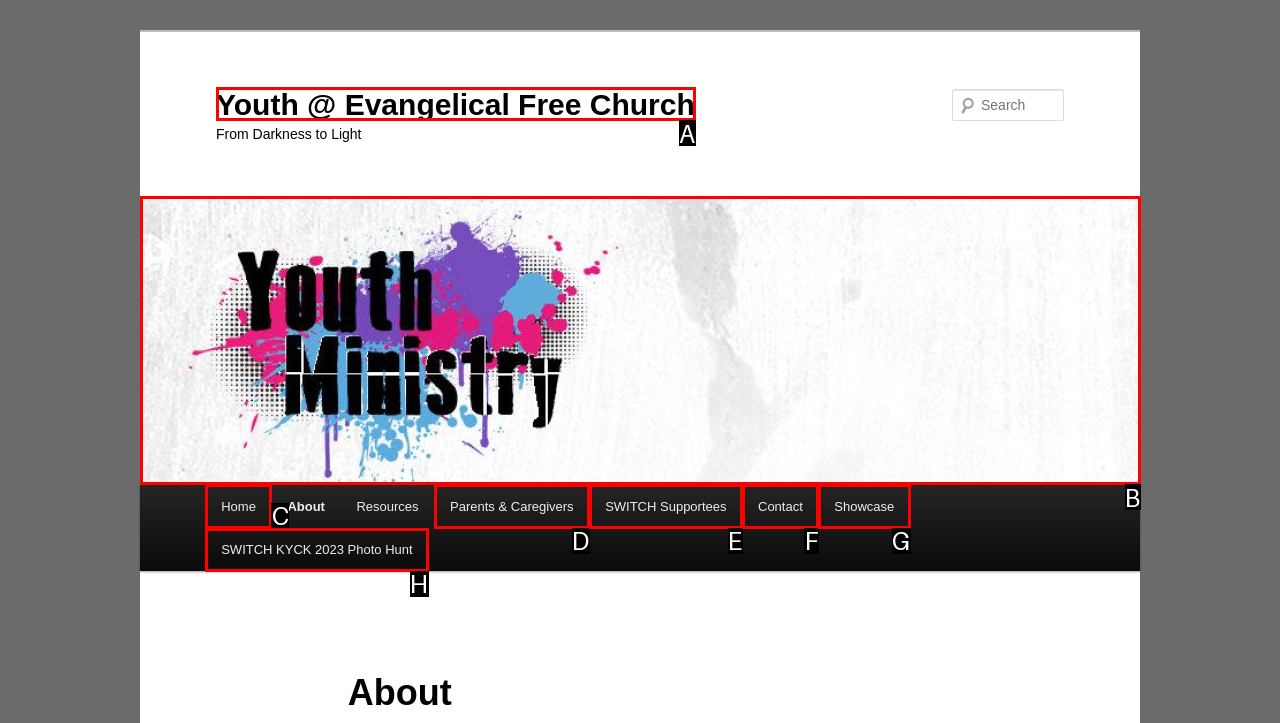Indicate the HTML element that should be clicked to perform the task: click the 'Youth @ Evangelical Free Church' link Reply with the letter corresponding to the chosen option.

A